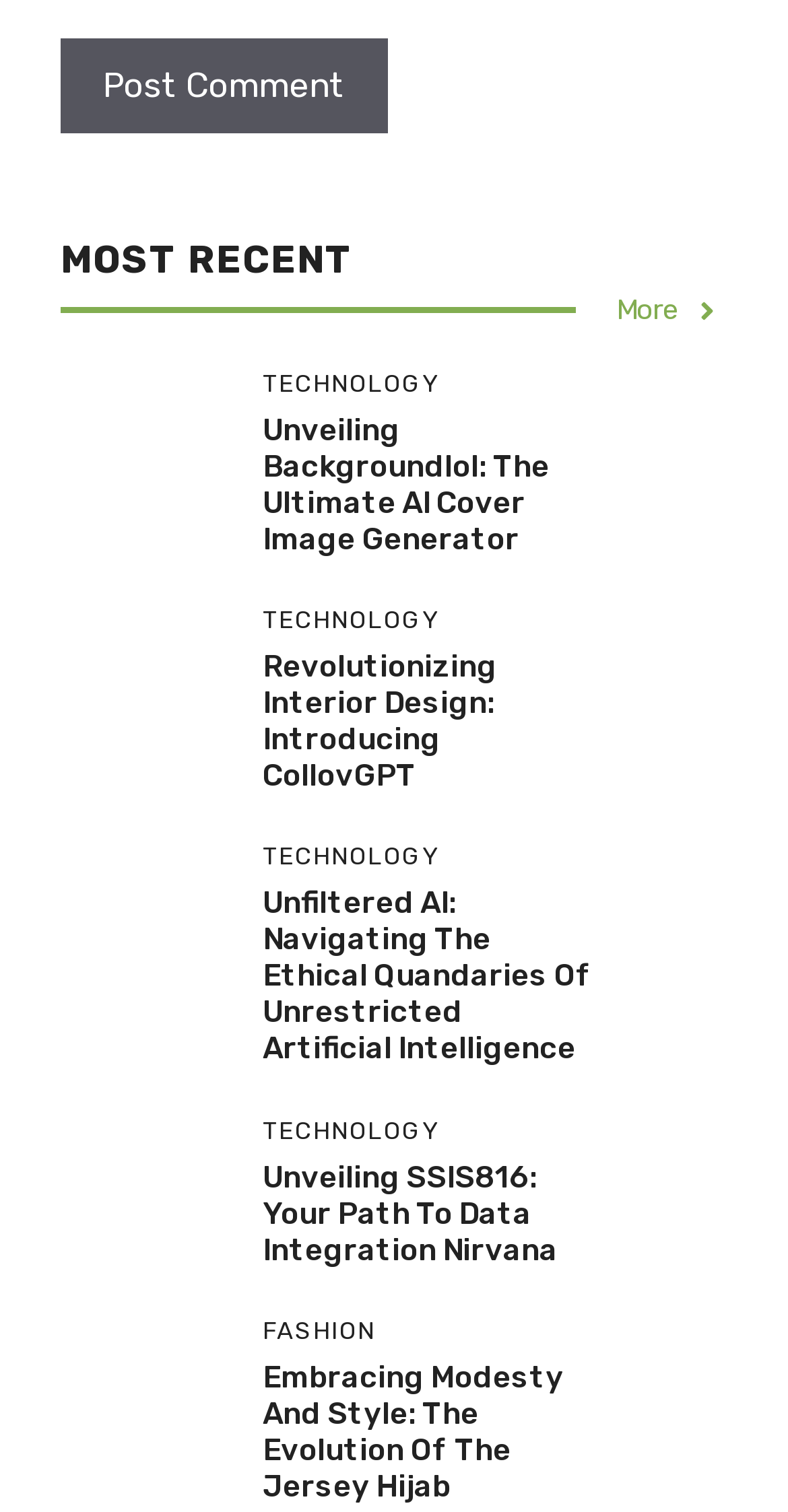How many images are there on the webpage?
Using the information from the image, answer the question thoroughly.

I counted the number of figure elements with an image child element and found six images: 'backgroundlol', 'collovgpt', 'unfiltered ai', 'sis816', 'jersey hijab', and one more unnamed image.